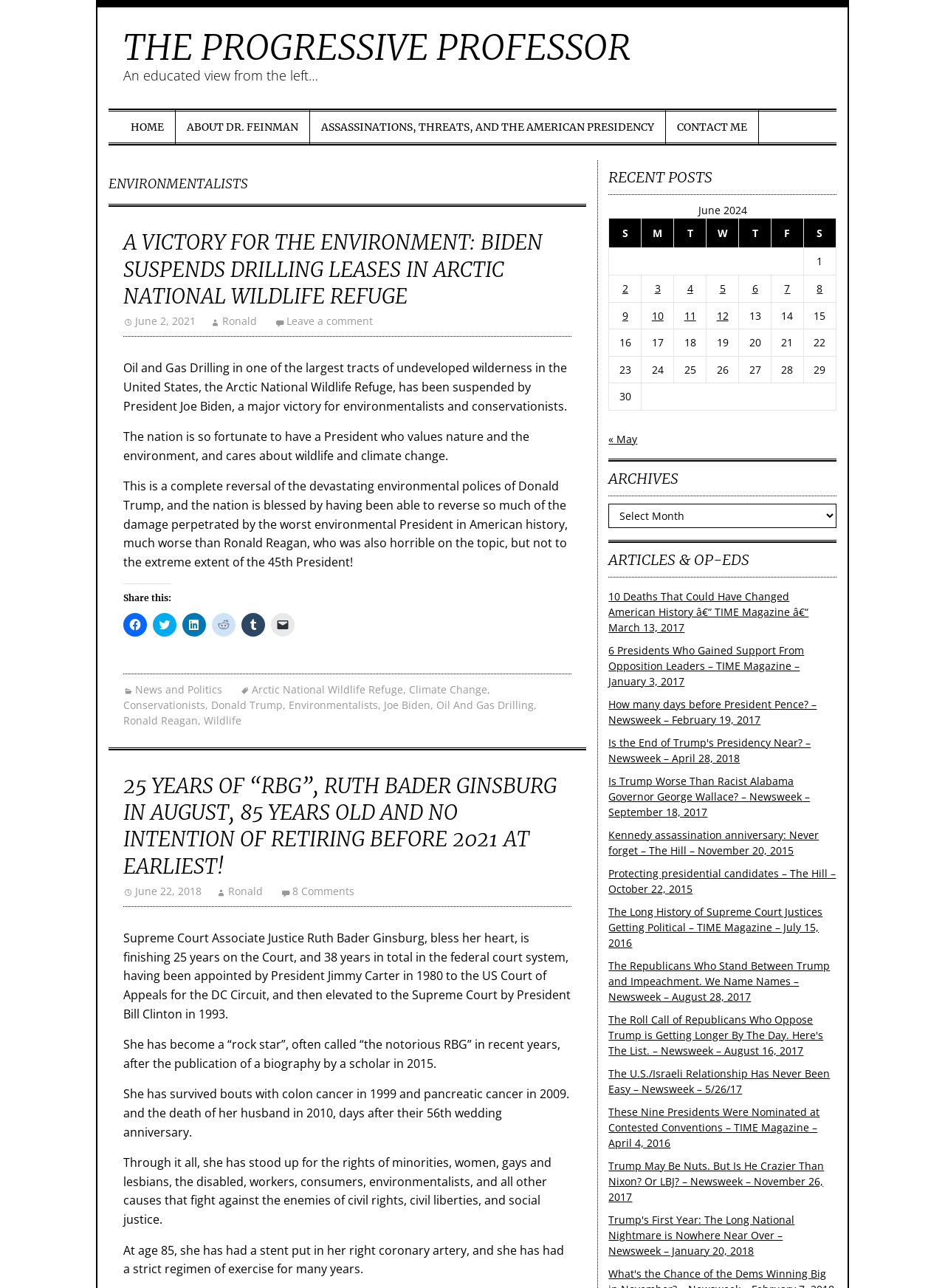What is the topic of the first article?
Look at the image and respond with a one-word or short-phrase answer.

Biden suspends drilling leases in Arctic National Wildlife Refuge